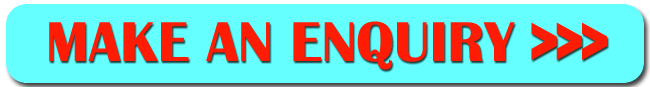Describe the scene in the image with detailed observations.

The image features an inviting button labeled "MAKE AN ENQUIRY," designed in bold red text against a bright turquoise background. This eye-catching design encourages potential clients to reach out for more information regarding hypnotherapy sessions in Hartley Wintney and surrounding areas. The button likely serves as a call to action for visitors interested in hypnotherapy services, emphasizing accessibility and engagement for those seeking help through these treatments.